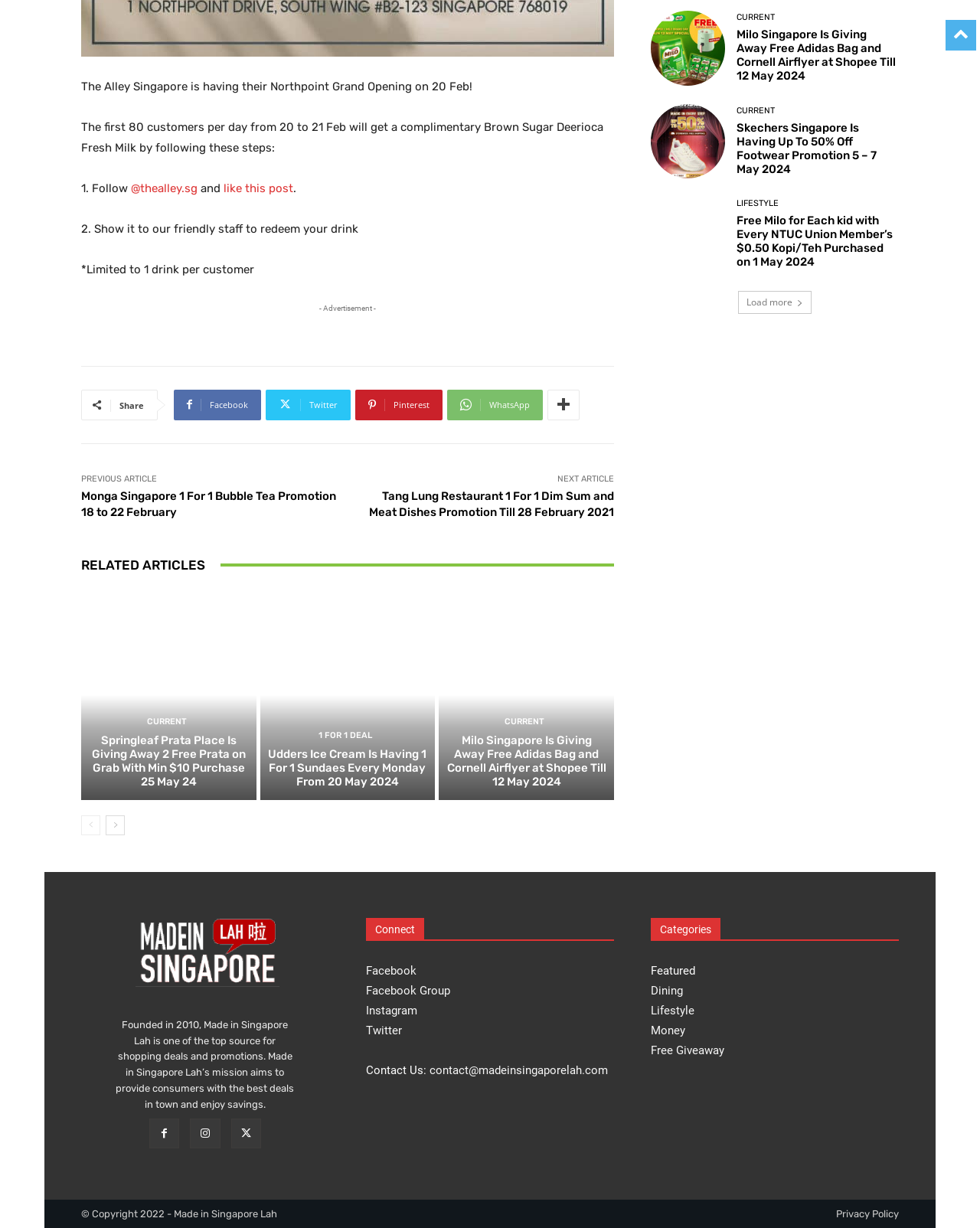Identify the bounding box coordinates of the element to click to follow this instruction: 'Click on the 'Load more' button'. Ensure the coordinates are four float values between 0 and 1, provided as [left, top, right, bottom].

[0.753, 0.237, 0.828, 0.256]